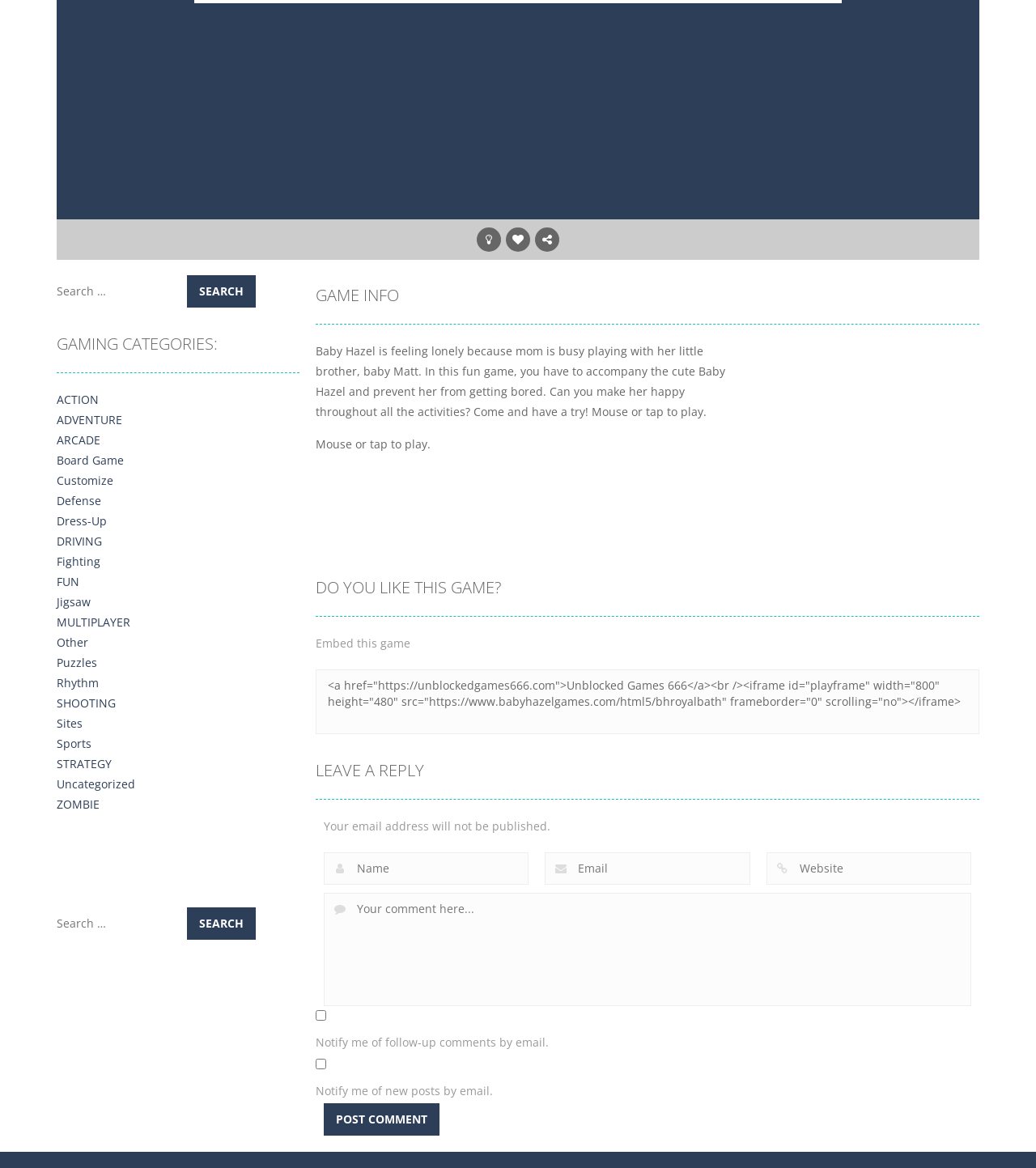Give a concise answer using only one word or phrase for this question:
What is the purpose of the textbox with the label 'Embed this game'?

To embed the game